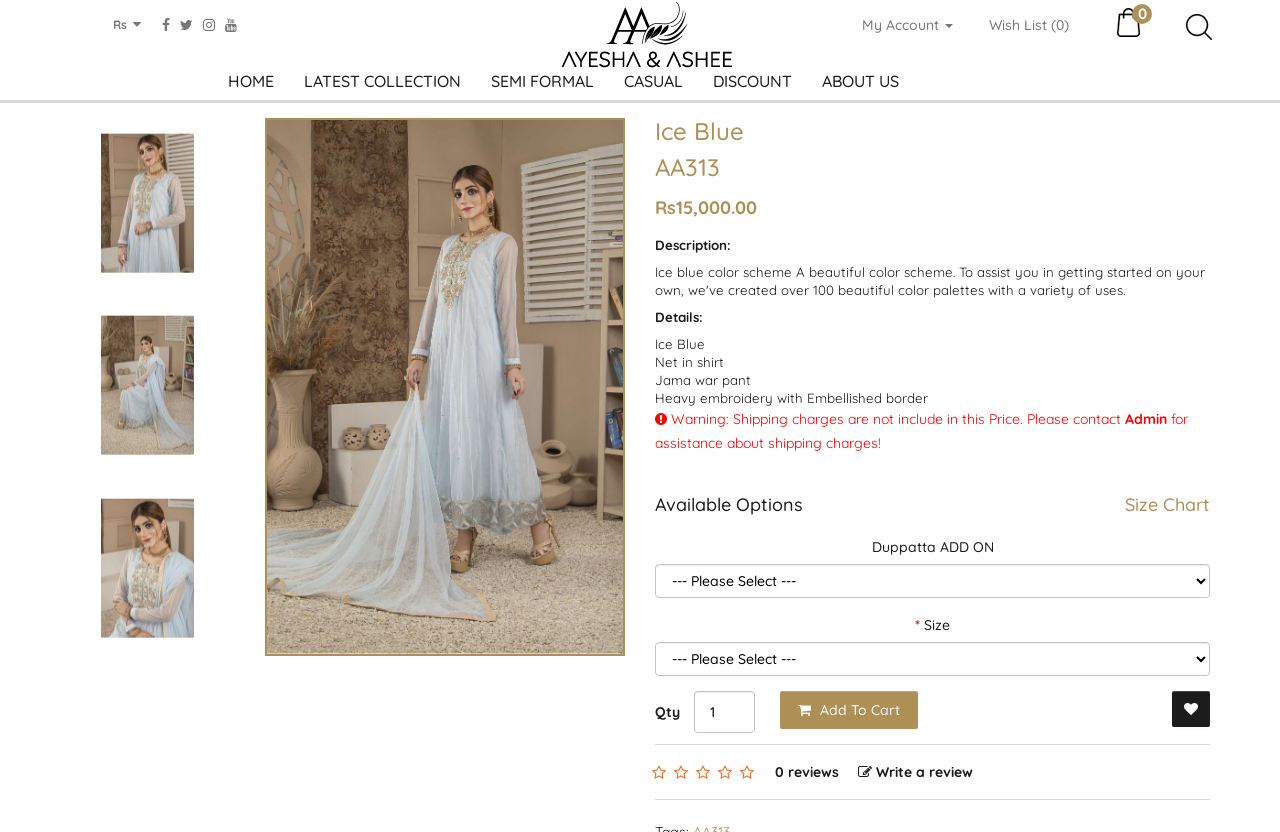How do I add the product to my cart?
Examine the image and provide an in-depth answer to the question.

I found the 'Add To Cart' button by looking at the product options section, where I saw a button with the text ' Add To Cart' which suggests that clicking it will add the product to the cart.